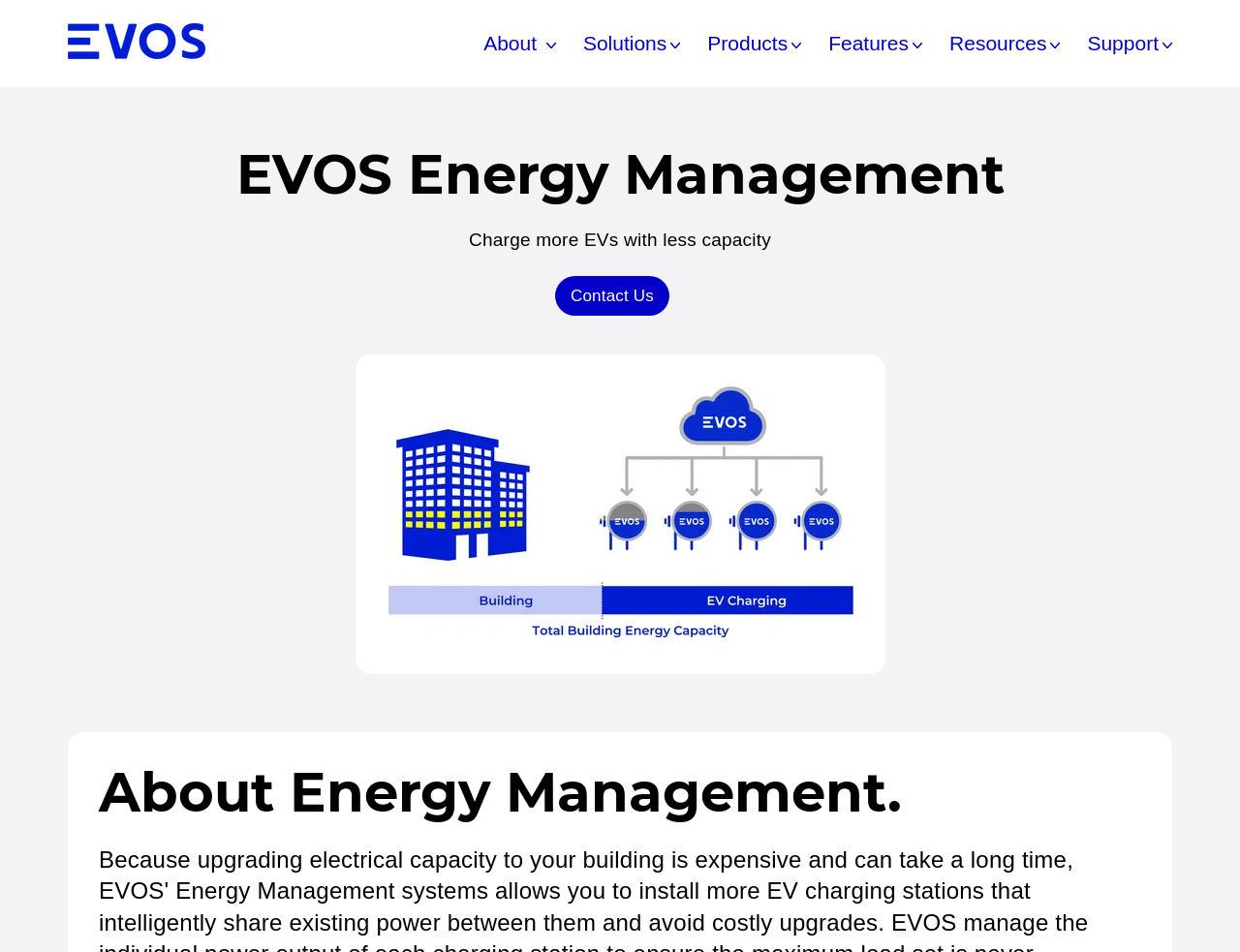Locate the bounding box coordinates of the clickable area to execute the instruction: "Click the Evos Logo". Provide the coordinates as four float numbers between 0 and 1, represented as [left, top, right, bottom].

[0.055, 0.048, 0.166, 0.066]